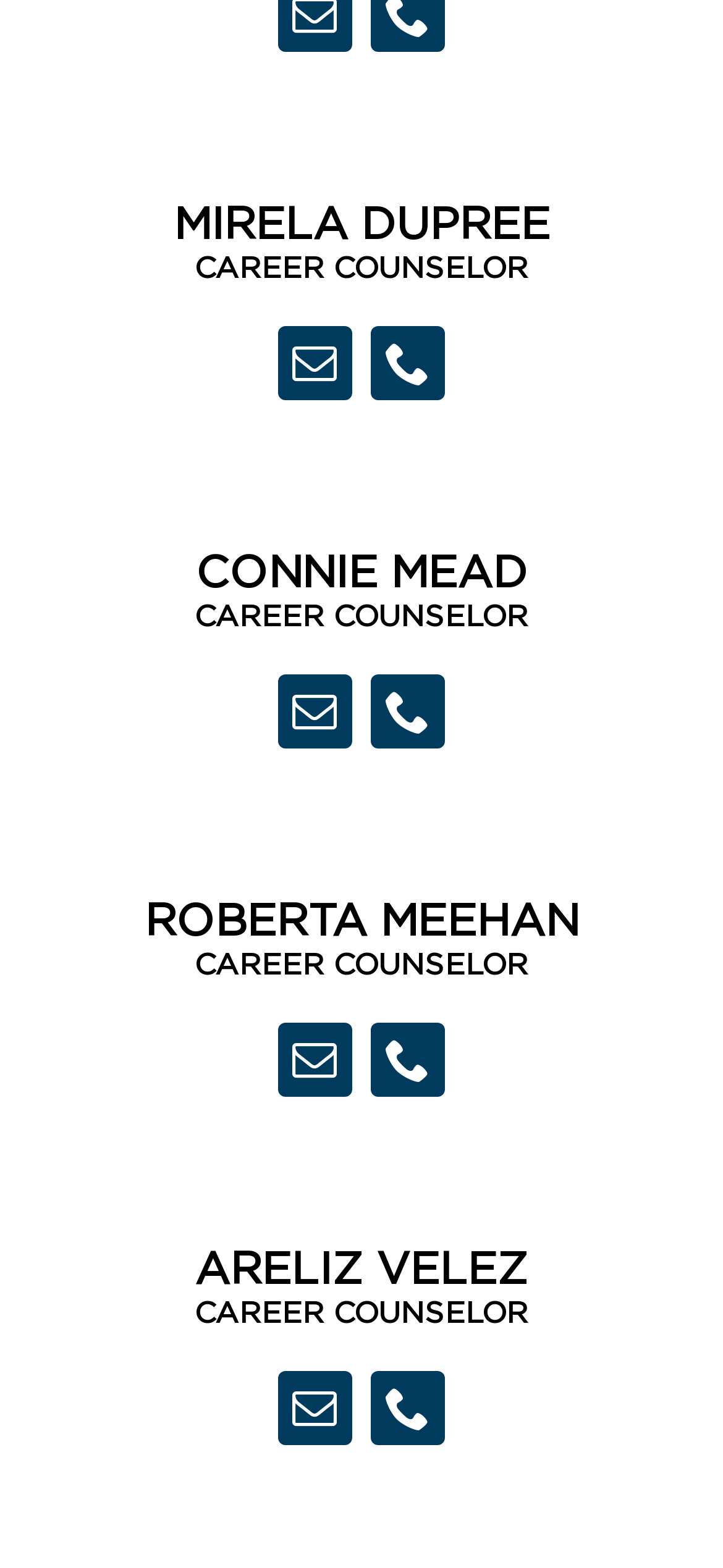Can you identify the bounding box coordinates of the clickable region needed to carry out this instruction: 'Email Roberta Meehan'? The coordinates should be four float numbers within the range of 0 to 1, stated as [left, top, right, bottom].

[0.384, 0.652, 0.487, 0.699]